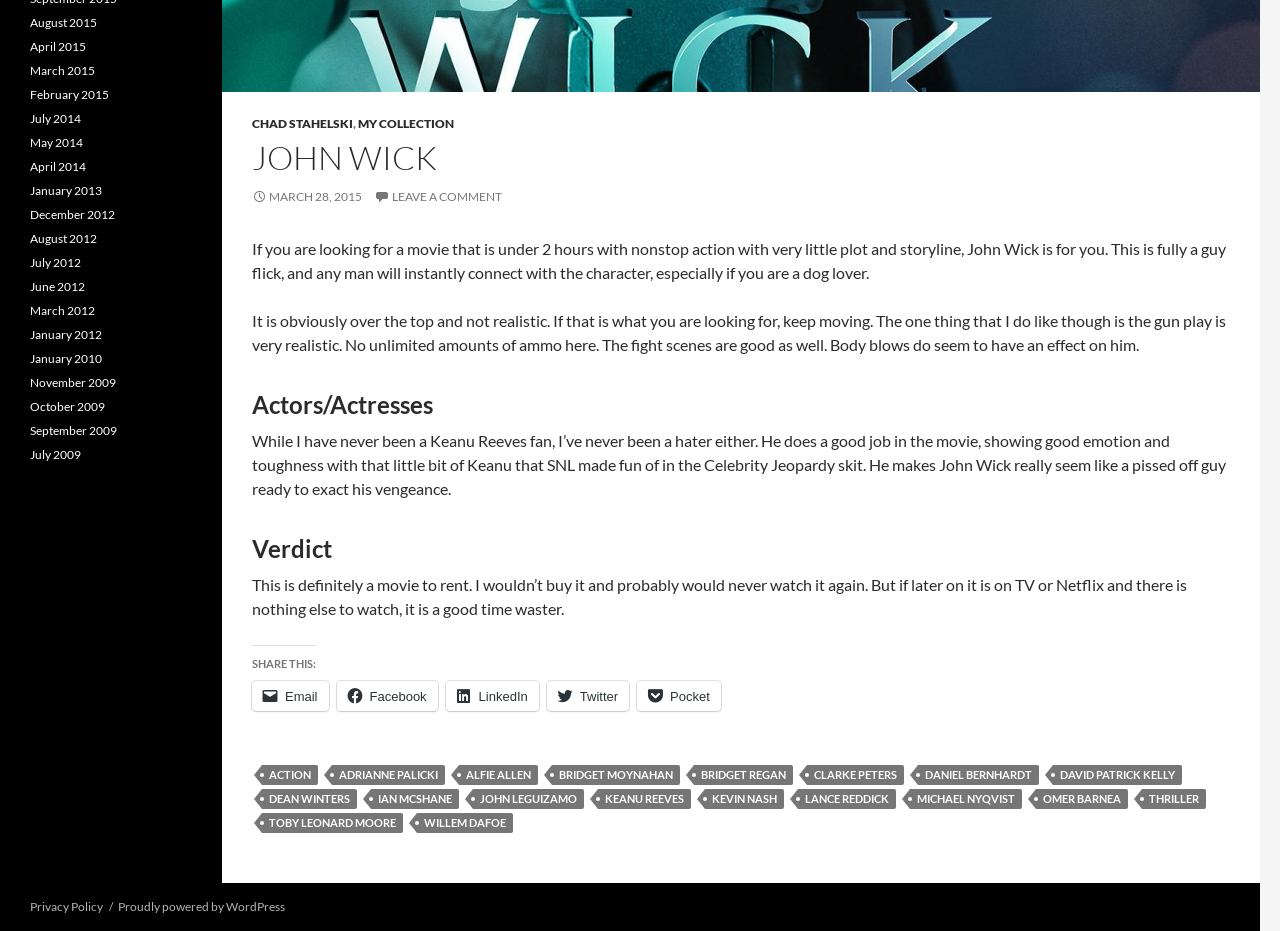Provide the bounding box coordinates of the HTML element this sentence describes: "LinkedIn". The bounding box coordinates consist of four float numbers between 0 and 1, i.e., [left, top, right, bottom].

[0.348, 0.732, 0.421, 0.764]